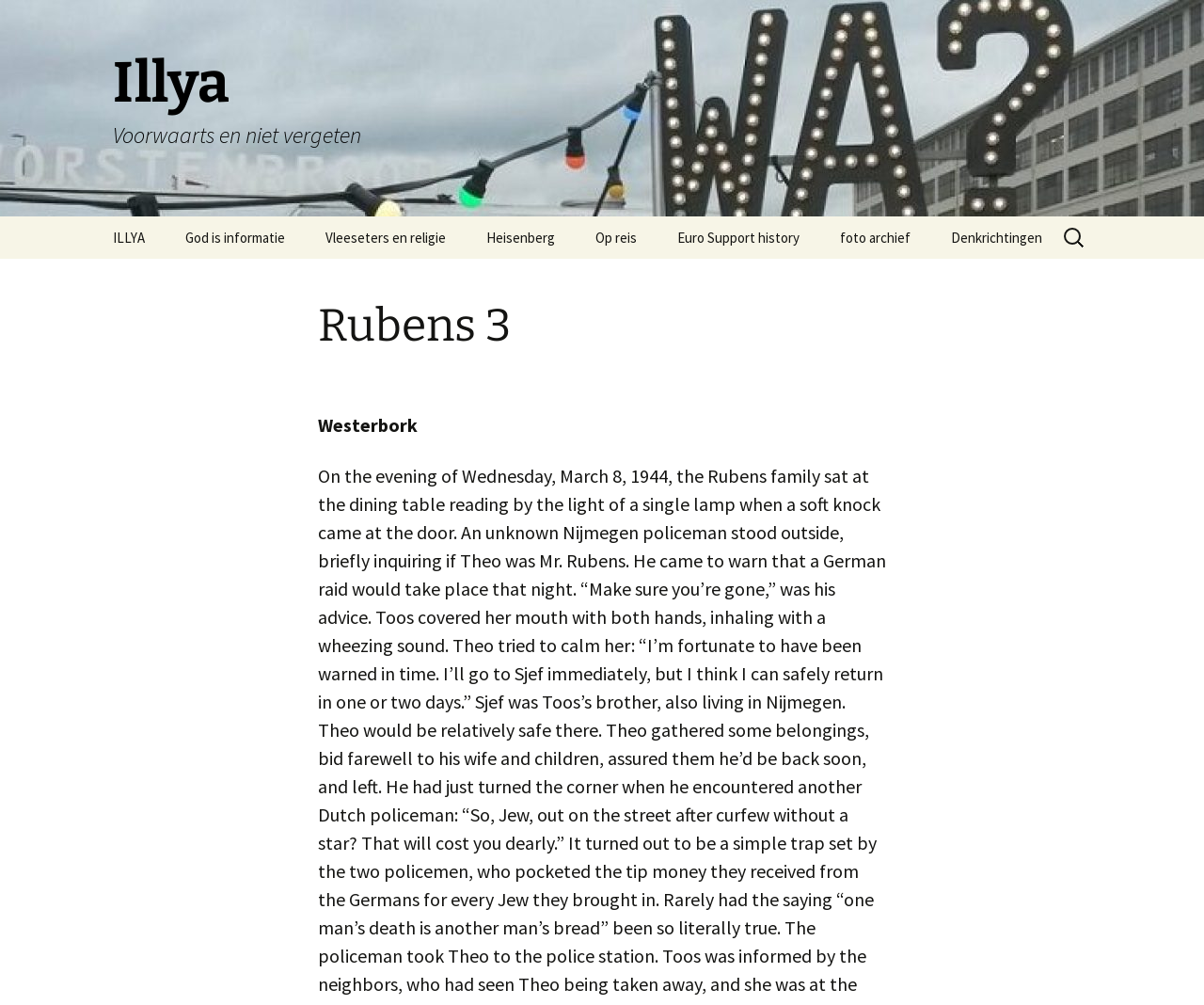Find the bounding box coordinates of the UI element according to this description: "God is informatie".

[0.138, 0.215, 0.252, 0.257]